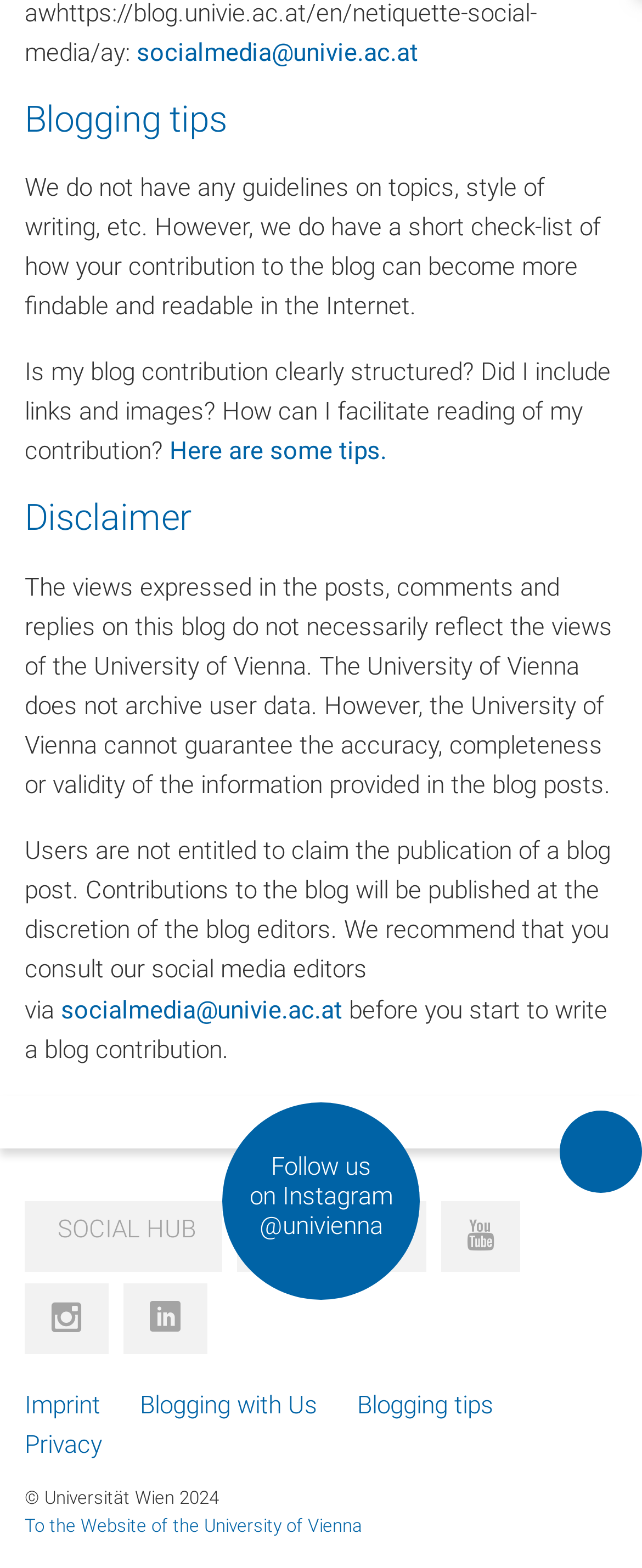Who is responsible for the content of the blog?
Using the information from the image, provide a comprehensive answer to the question.

The disclaimer section states that 'The views expressed in the posts, comments and replies on this blog do not necessarily reflect the views of the University of Vienna.' This implies that the University of Vienna is responsible for the content of the blog, but does not necessarily endorse the views expressed in individual posts.